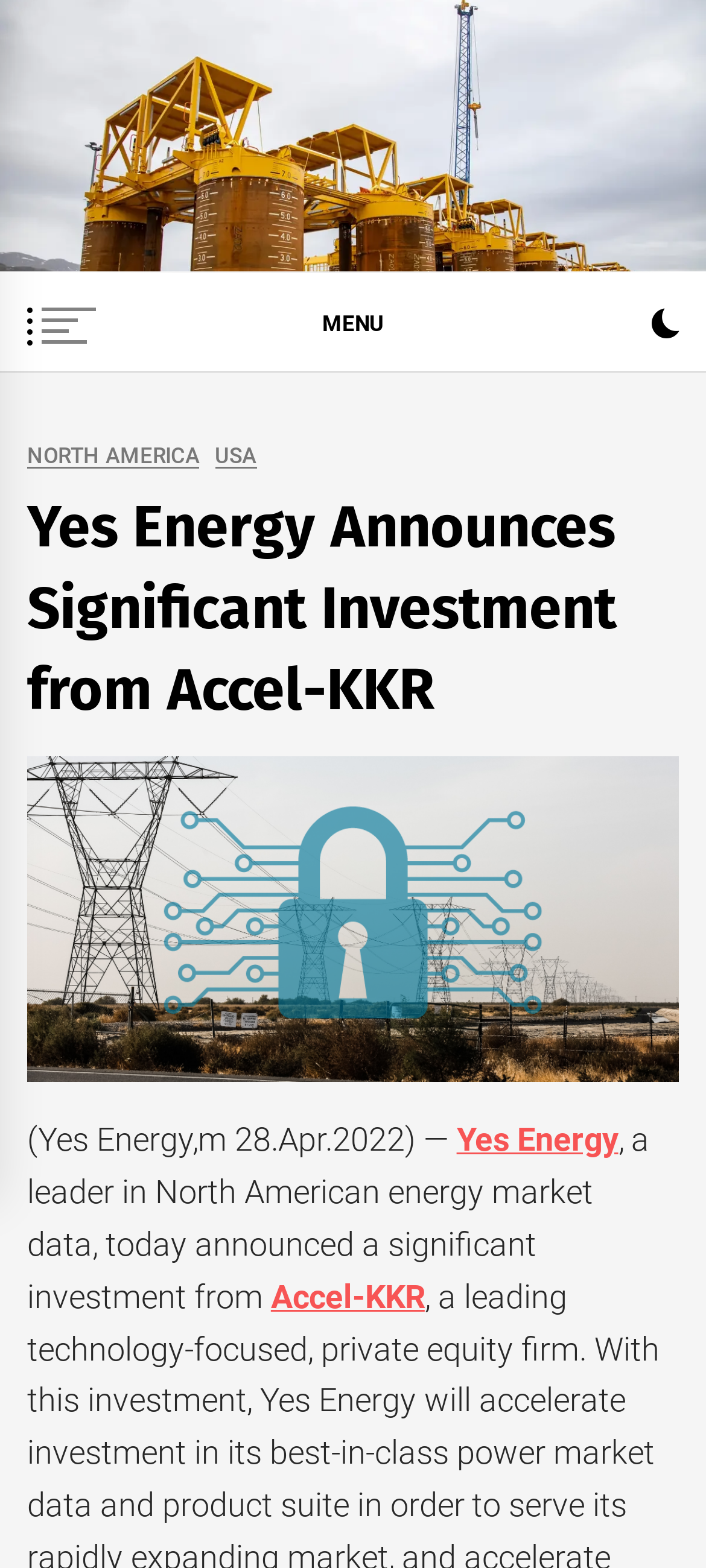Please specify the bounding box coordinates of the clickable region necessary for completing the following instruction: "Read the article about Yes Energy Announces Significant Investment from Accel-KKR". The coordinates must consist of four float numbers between 0 and 1, i.e., [left, top, right, bottom].

[0.038, 0.31, 0.962, 0.465]